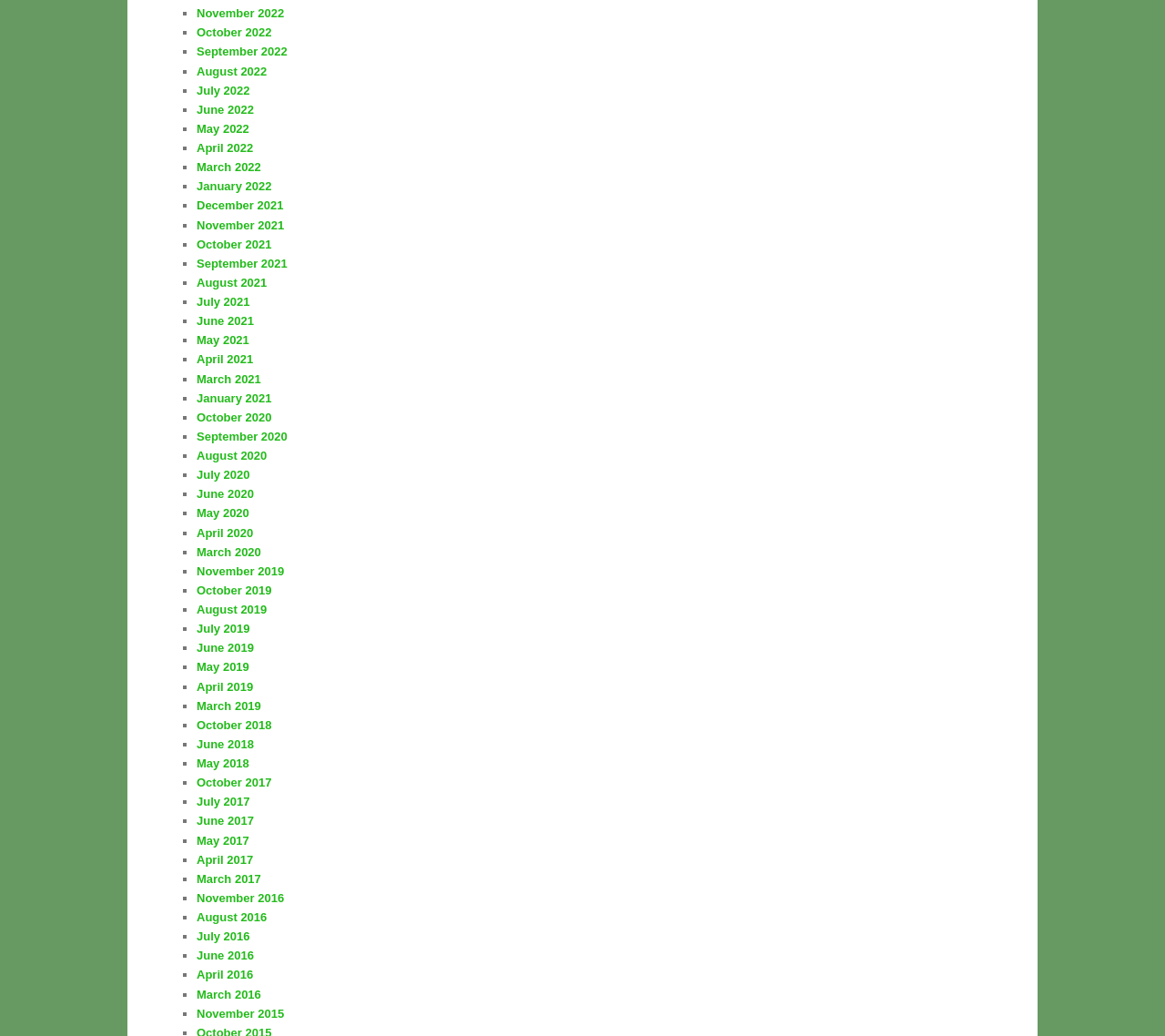Is there a link for February 2022 on this webpage?
Refer to the screenshot and answer in one word or phrase.

No